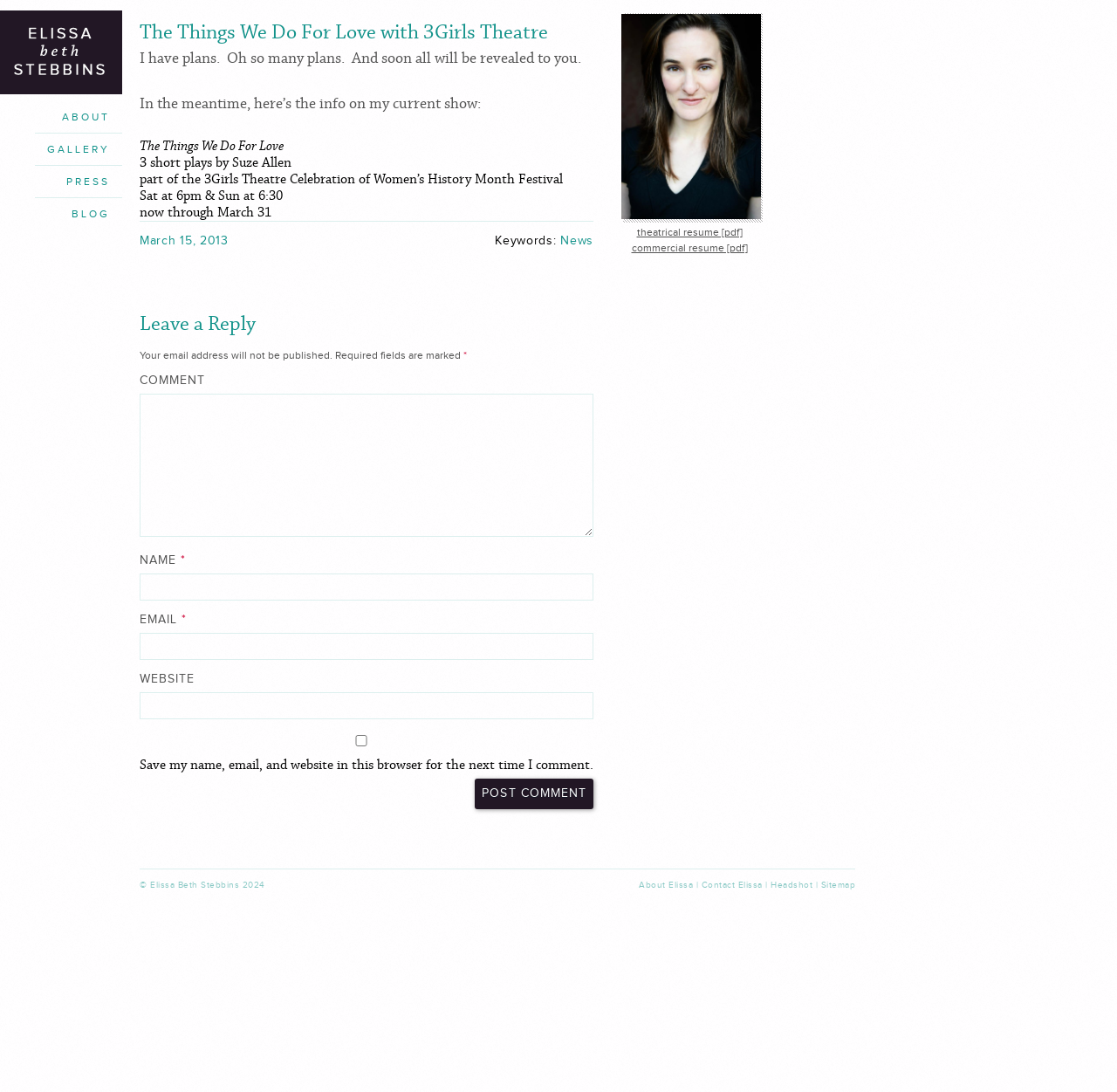Identify the bounding box coordinates of the clickable region necessary to fulfill the following instruction: "Click the 3Girls Theatre link". The bounding box coordinates should be four float numbers between 0 and 1, i.e., [left, top, right, bottom].

[0.183, 0.157, 0.256, 0.172]